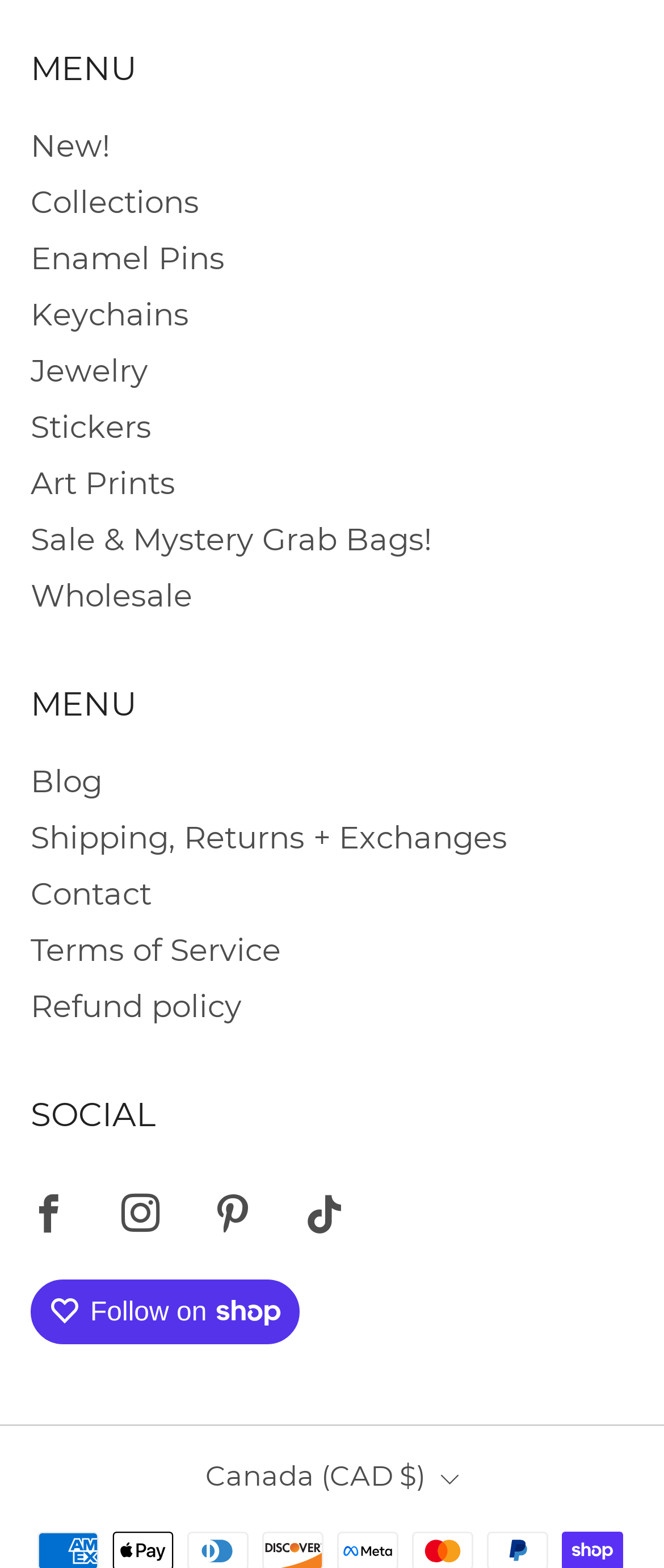Identify the coordinates of the bounding box for the element that must be clicked to accomplish the instruction: "Follow on Shop".

[0.046, 0.816, 0.451, 0.856]